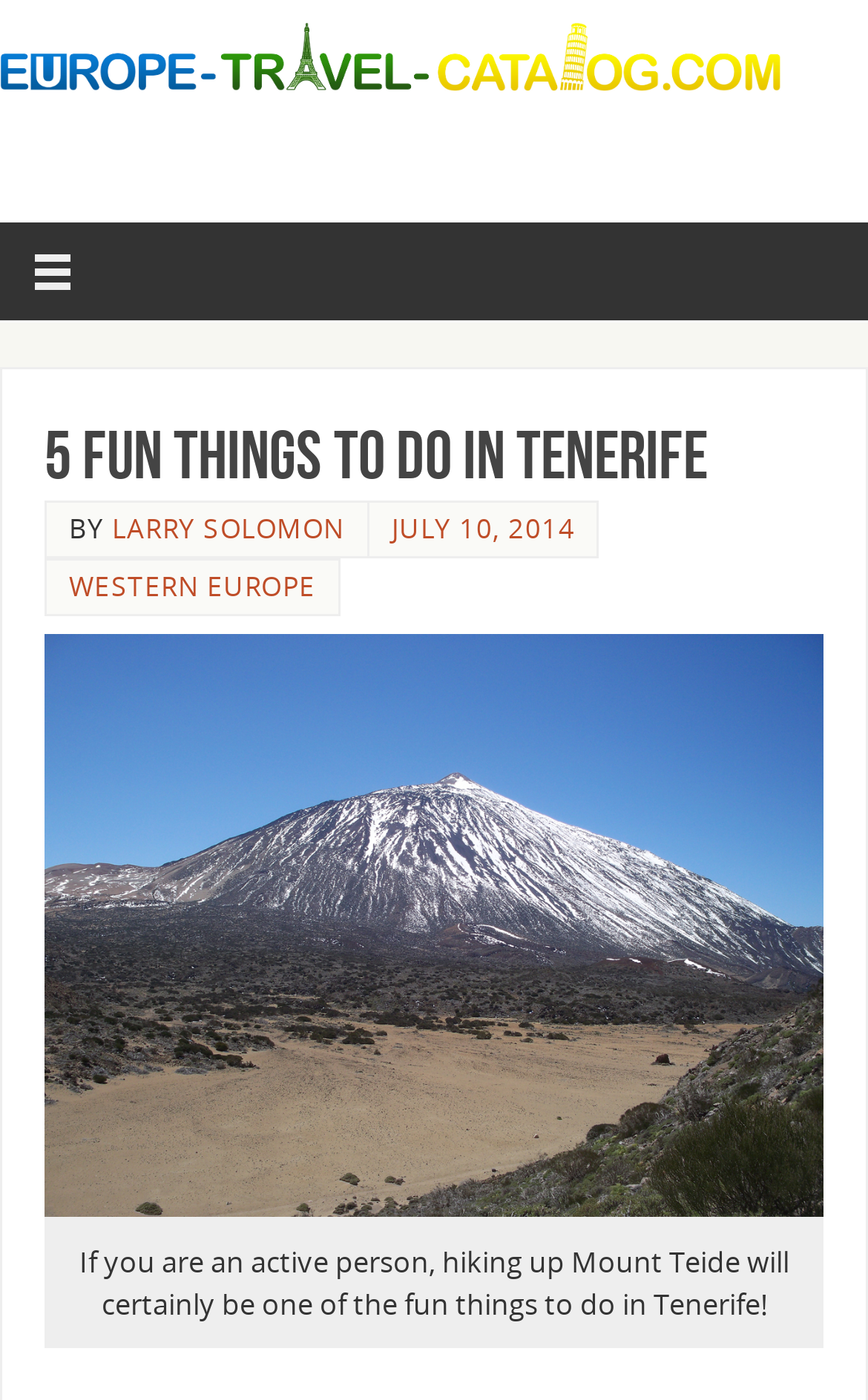How many fun things to do in Tenerife are mentioned in the article?
From the image, provide a succinct answer in one word or a short phrase.

5